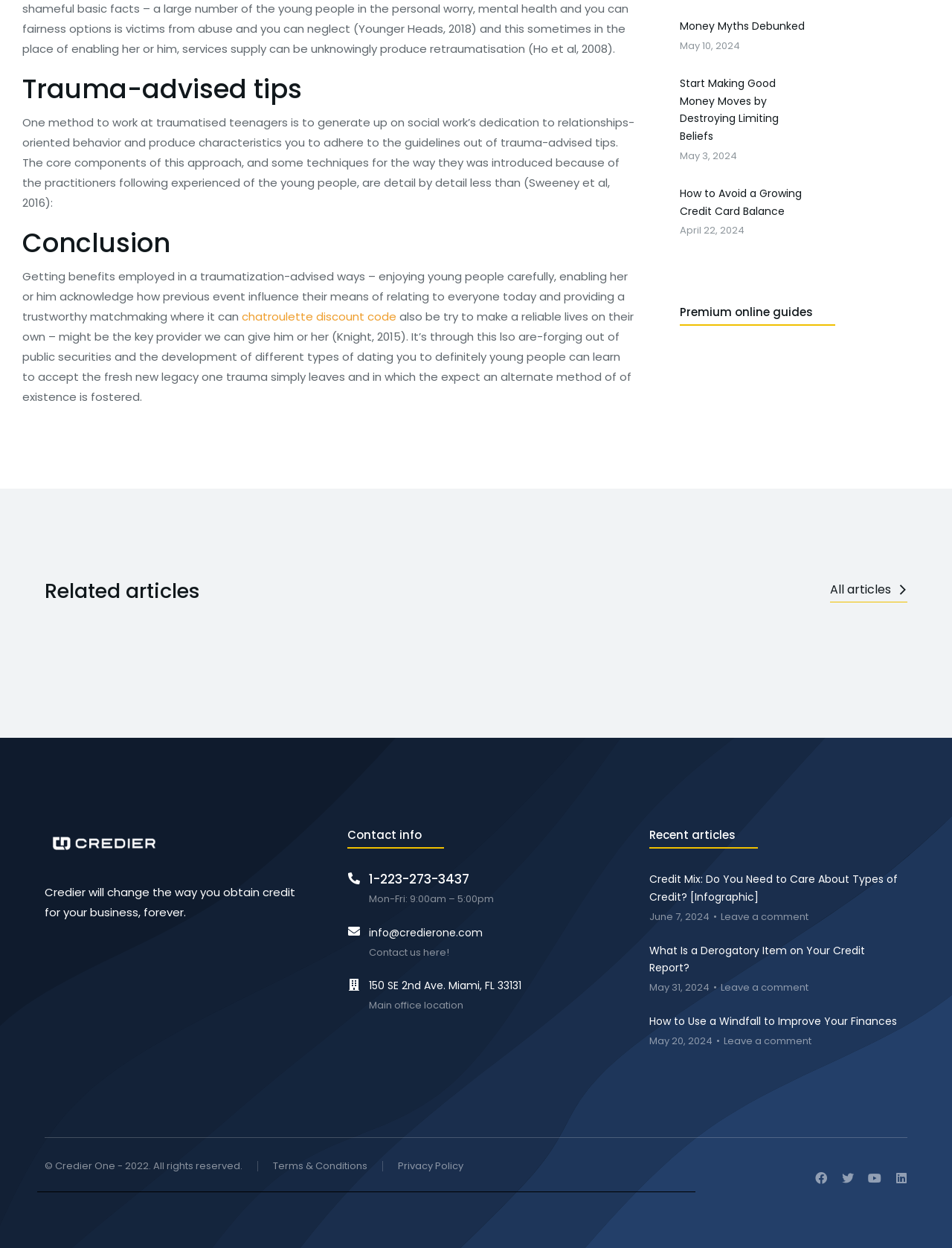What is the purpose of the 'Recent articles' section?
With the help of the image, please provide a detailed response to the question.

The 'Recent articles' section features a list of article titles and dates, which suggests that its purpose is to showcase recent articles or blog posts published on the webpage, allowing users to access and read them.